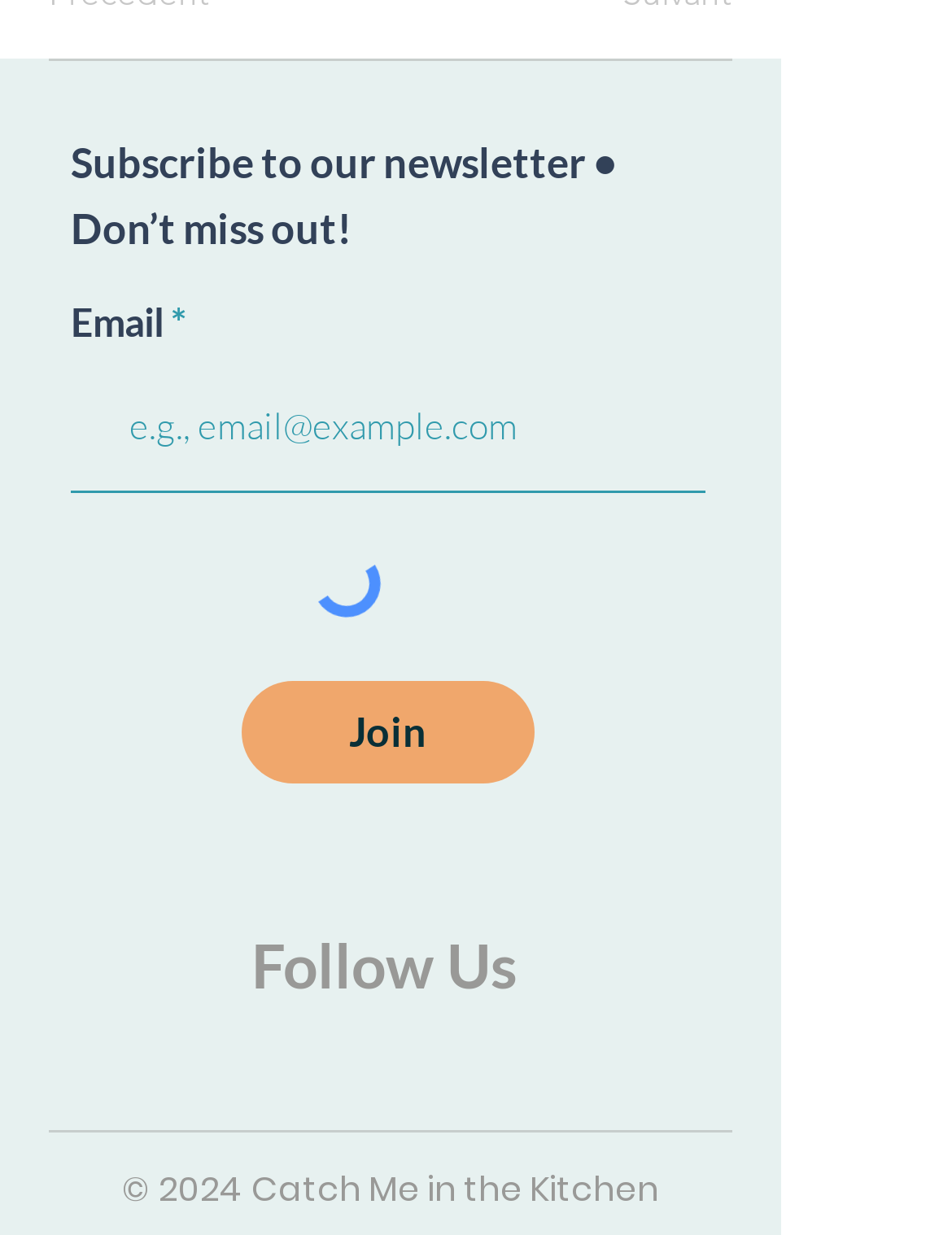What is the button below the textbox for?
Based on the visual details in the image, please answer the question thoroughly.

The button is labeled as 'Join' and is located below the textbox, suggesting that it is used to submit the email address and join a newsletter or subscription service.